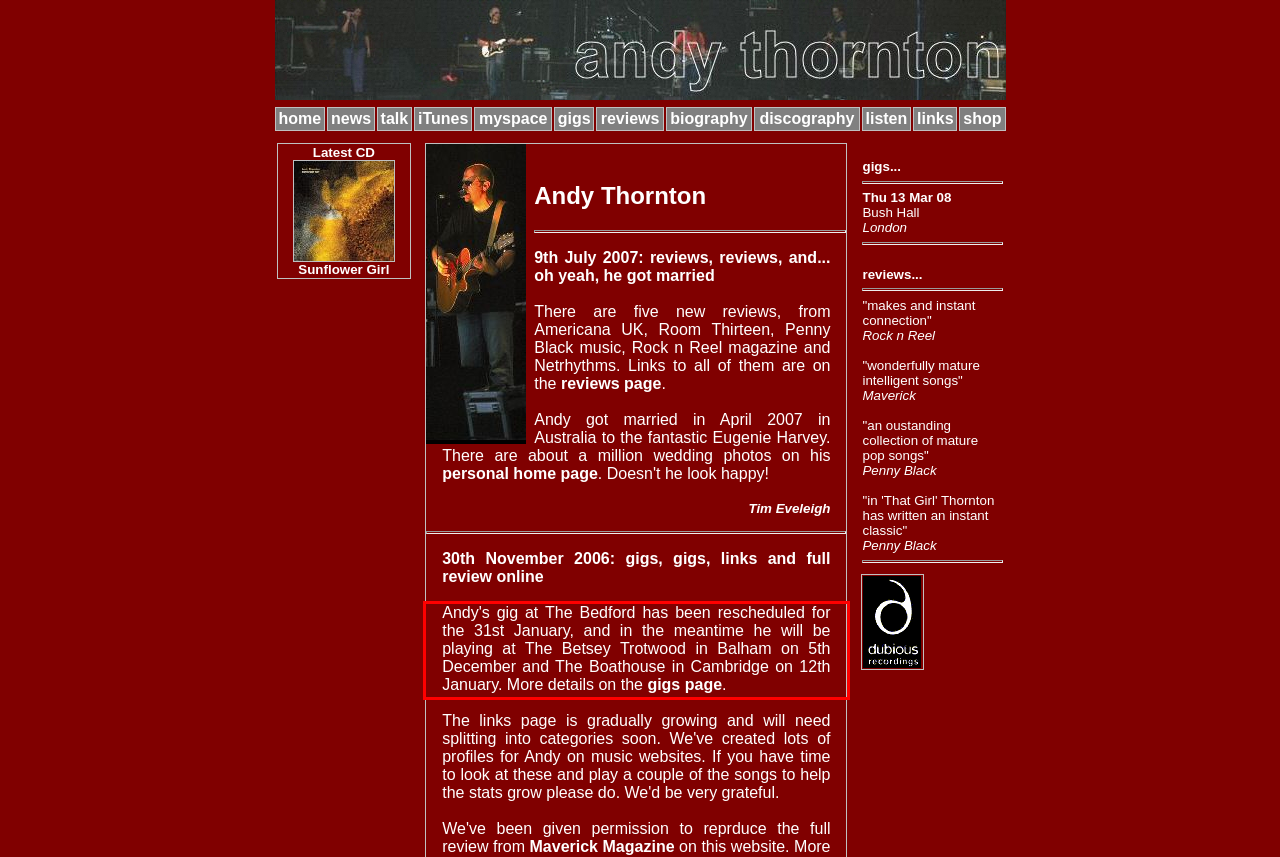Using the webpage screenshot, recognize and capture the text within the red bounding box.

Andy's gig at The Bedford has been rescheduled for the 31st January, and in the meantime he will be playing at The Betsey Trotwood in Balham on 5th December and The Boathouse in Cambridge on 12th January. More details on the gigs page.